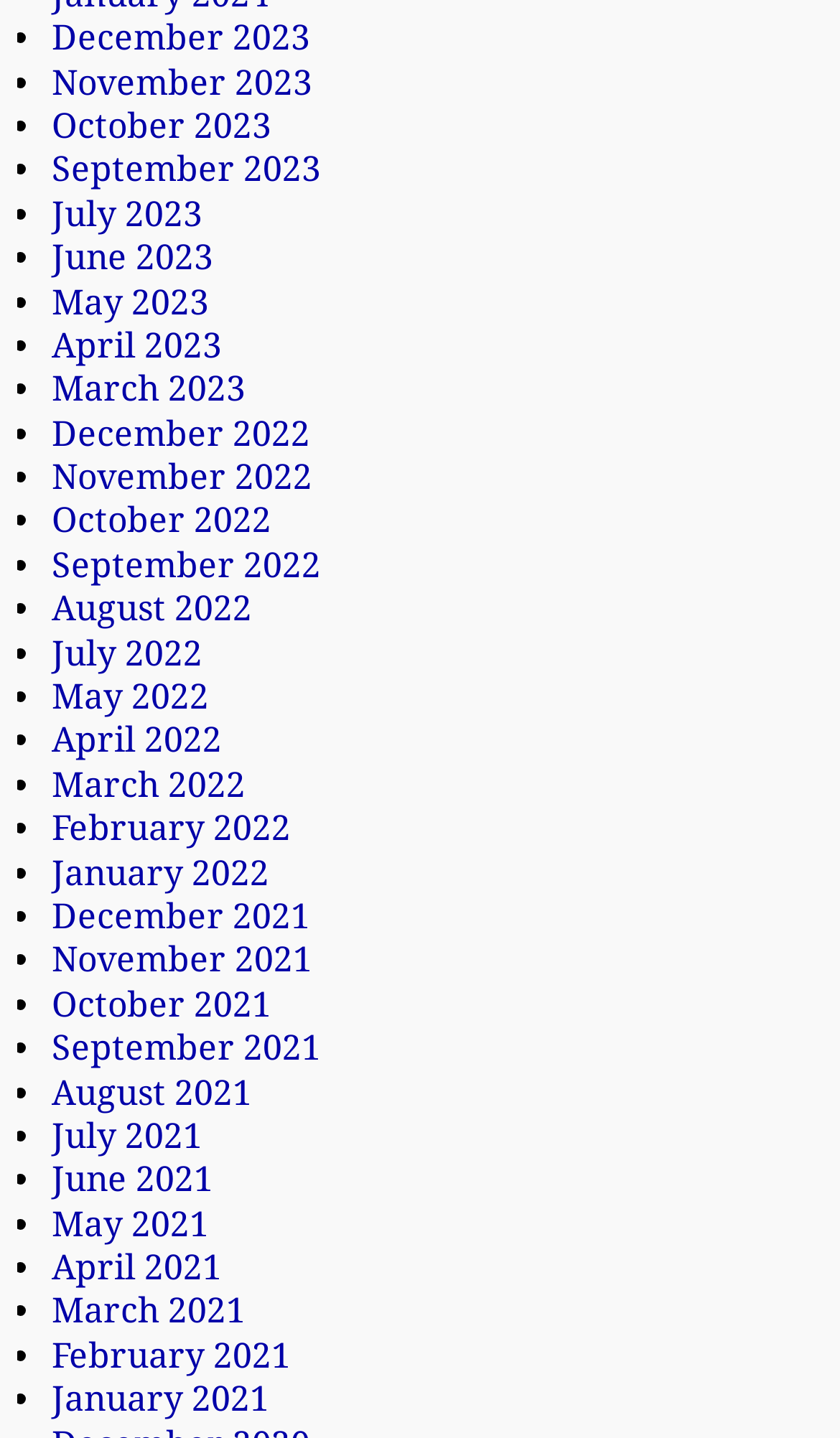Using the information from the screenshot, answer the following question thoroughly:
How many links are there for 2022?

I counted the number of links for each year and found 12 links for 2022, one for each month.